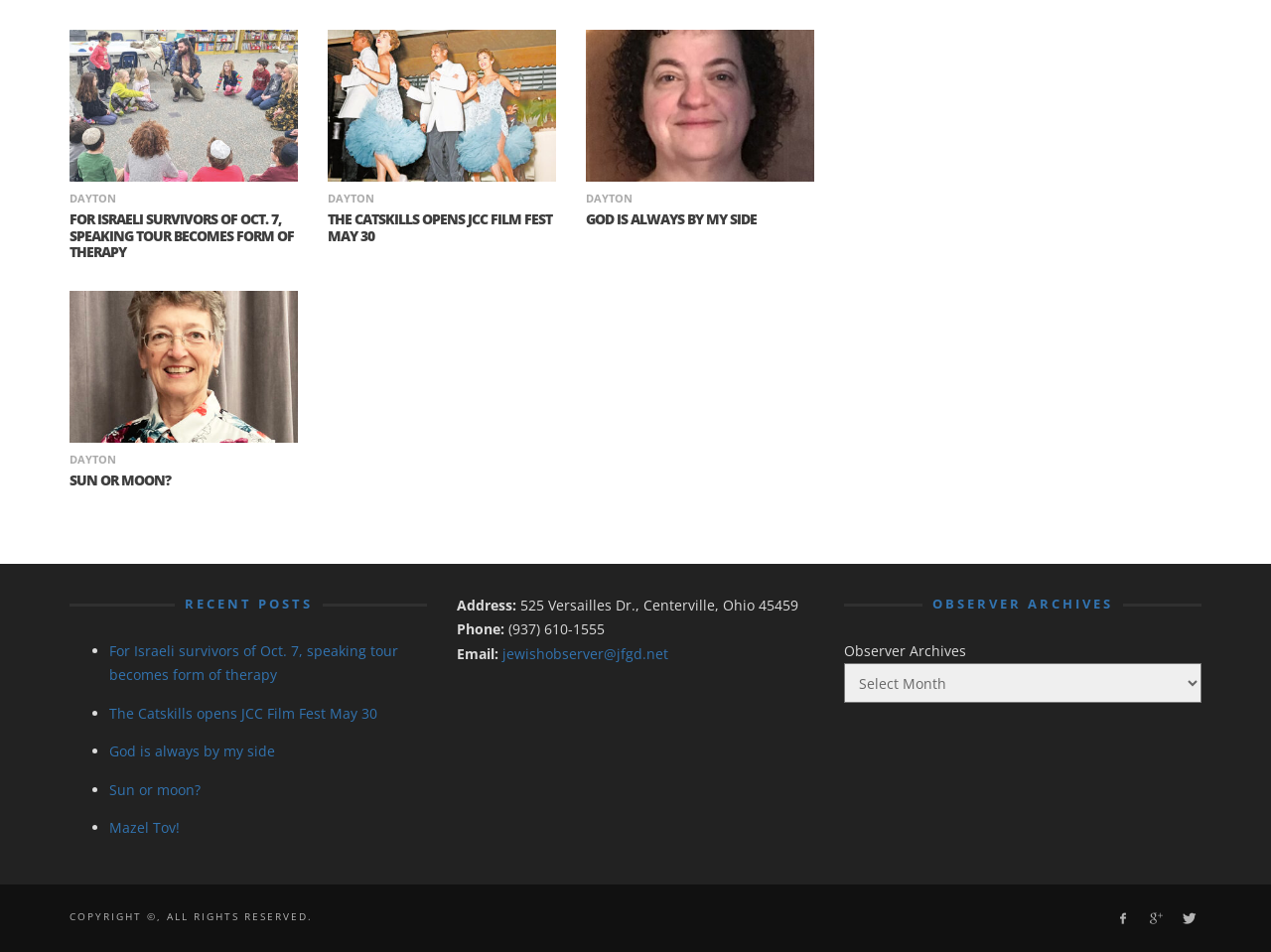Locate the bounding box coordinates of the element that needs to be clicked to carry out the instruction: "Click the link to read about FOR ISRAELI SURVIVORS OF OCT. 7, SPEAKING TOUR BECOMES FORM OF THERAPY". The coordinates should be given as four float numbers ranging from 0 to 1, i.e., [left, top, right, bottom].

[0.055, 0.22, 0.231, 0.275]